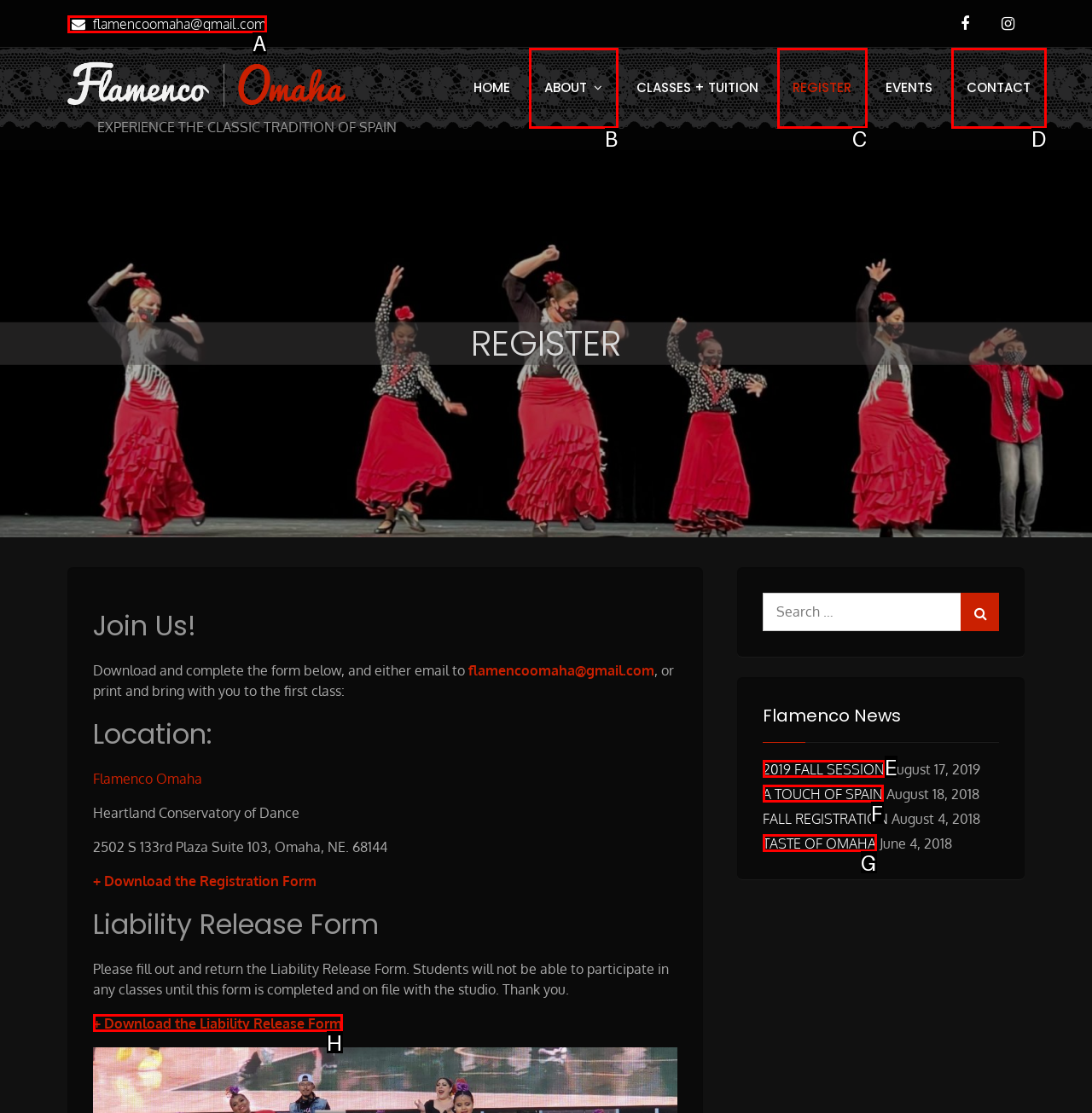Select the HTML element that fits the following description: title="Siirry"
Provide the letter of the matching option.

None